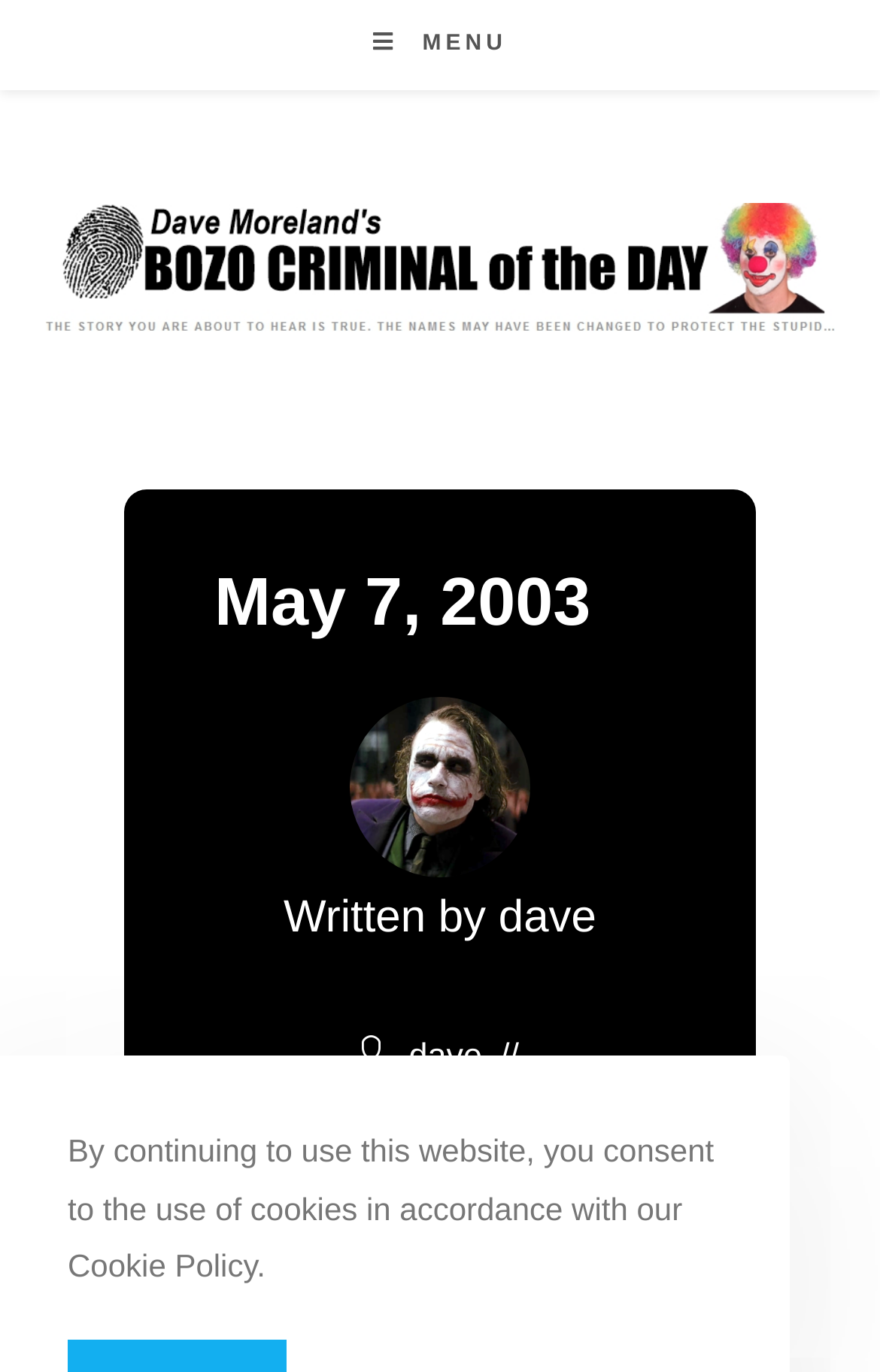Provide the bounding box coordinates of the UI element this sentence describes: "aria-label="Hamburger Site Navigation Icon"".

None